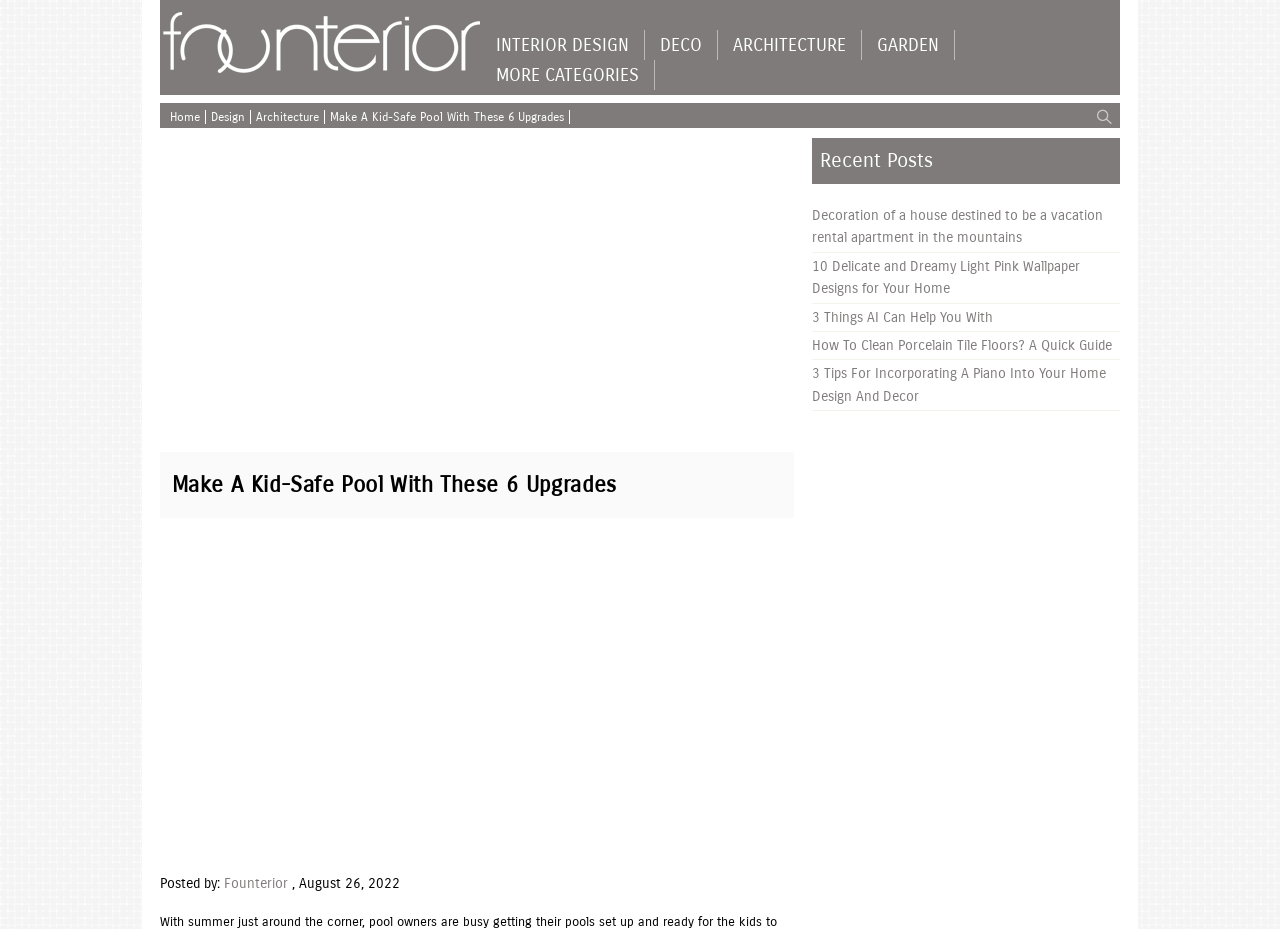Extract the bounding box coordinates of the UI element described: "Interior Design". Provide the coordinates in the format [left, top, right, bottom] with values ranging from 0 to 1.

[0.376, 0.032, 0.503, 0.065]